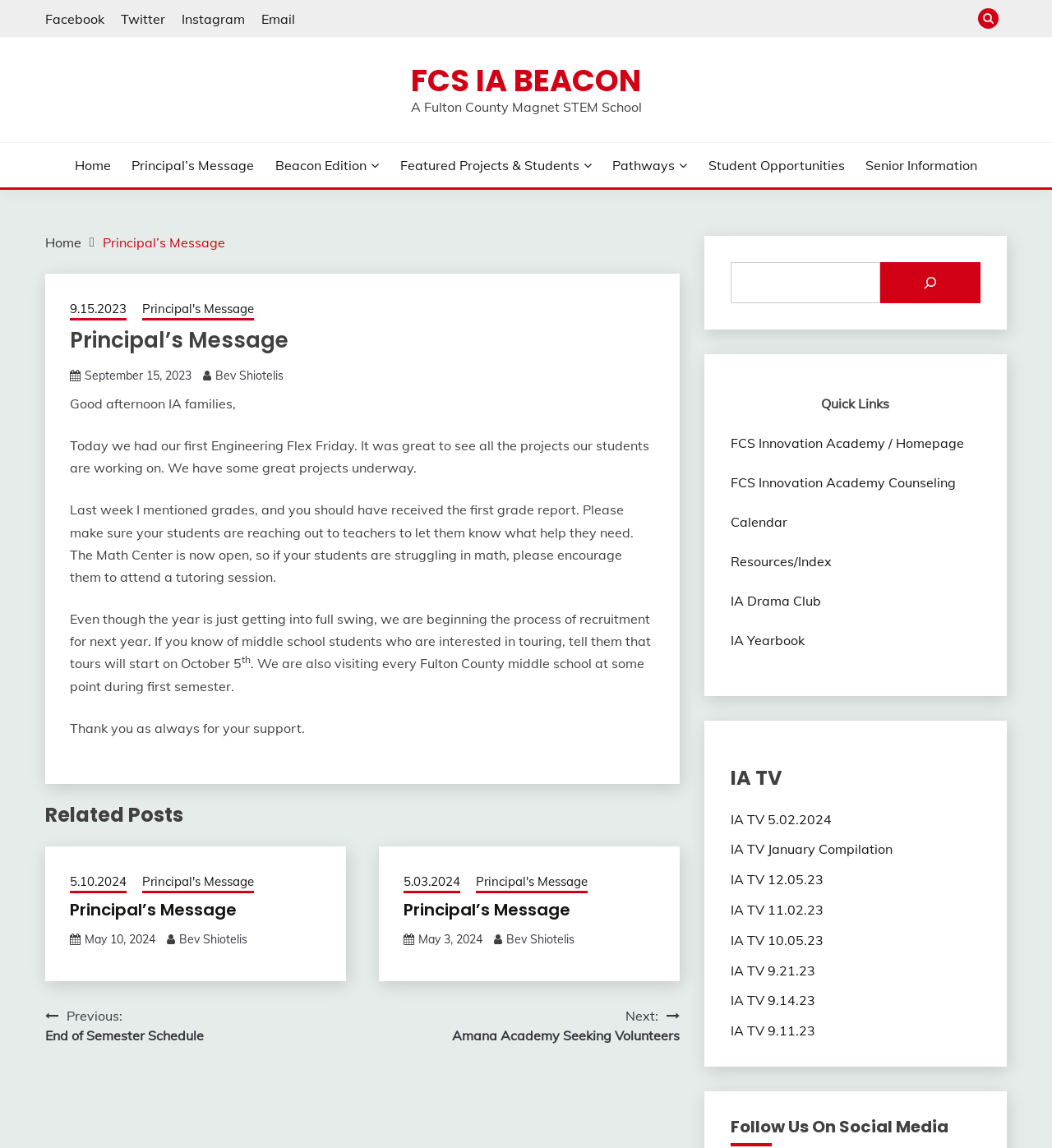Provide the bounding box coordinates, formatted as (top-left x, top-left y, bottom-right x, bottom-right y), with all values being floating point numbers between 0 and 1. Identify the bounding box of the UI element that matches the description: May 3, 2024May 3, 2024

[0.398, 0.812, 0.458, 0.825]